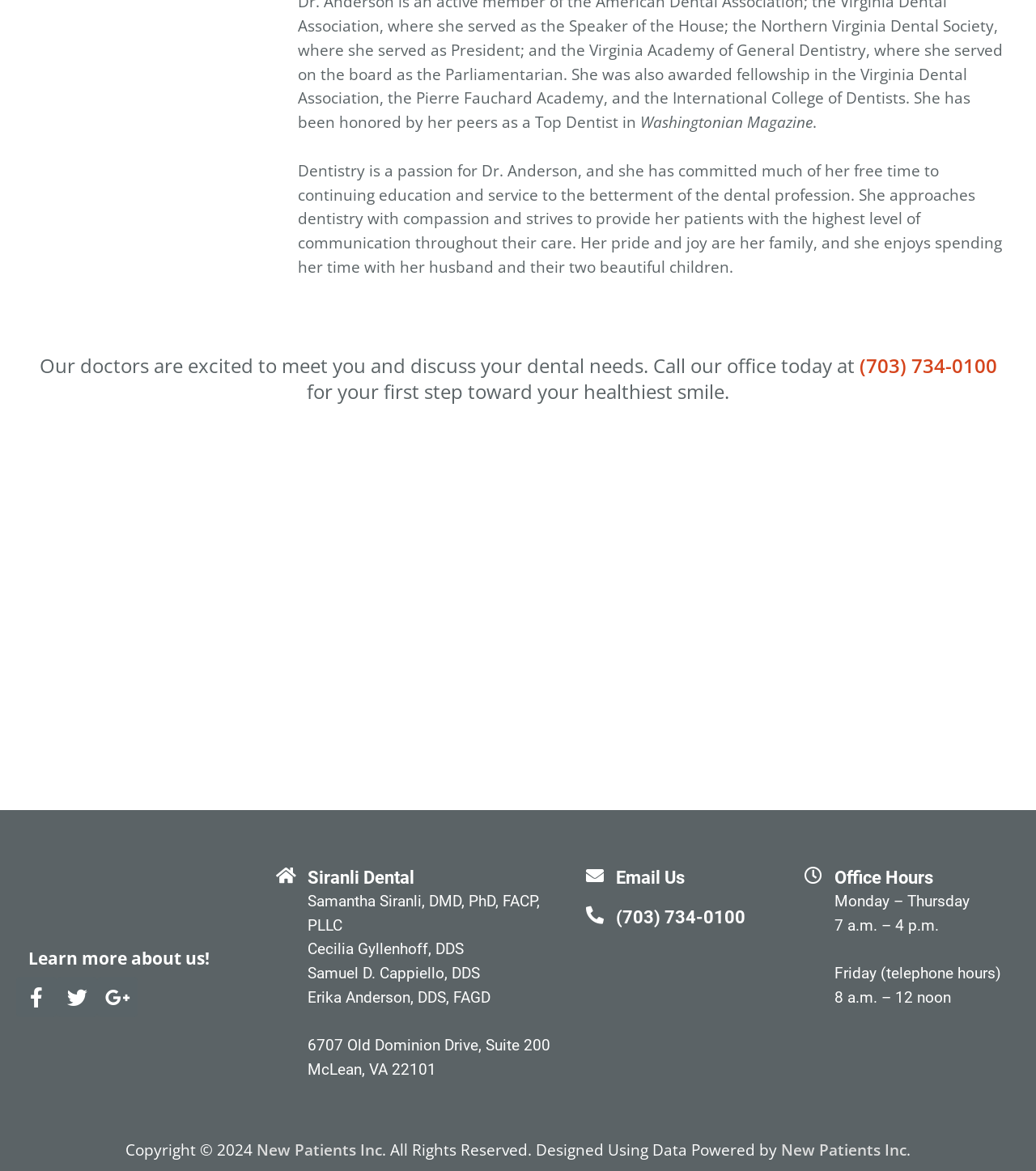Could you find the bounding box coordinates of the clickable area to complete this instruction: "Learn more about us"?

[0.027, 0.809, 0.252, 0.827]